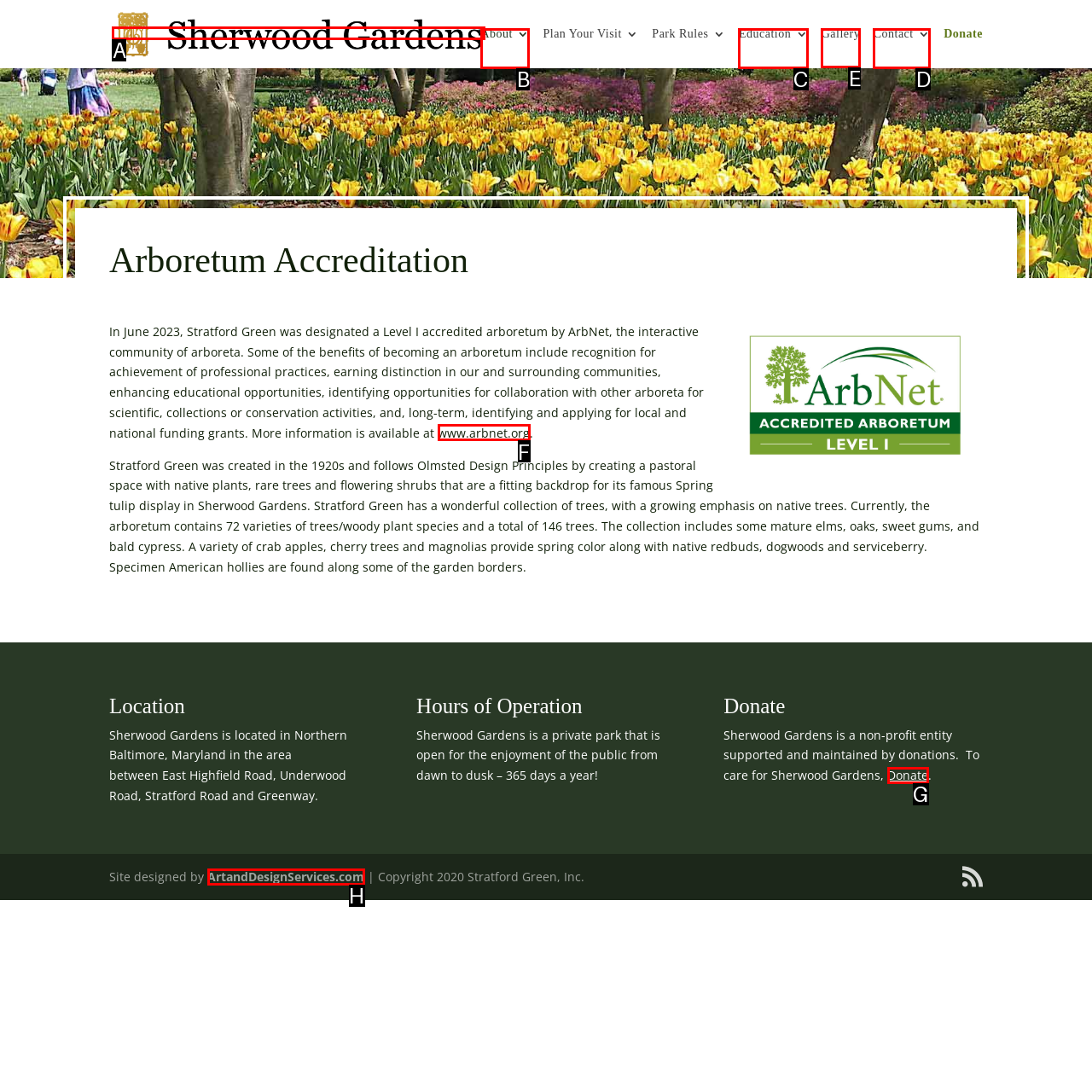Determine which HTML element to click for this task: go to the gallery Provide the letter of the selected choice.

E